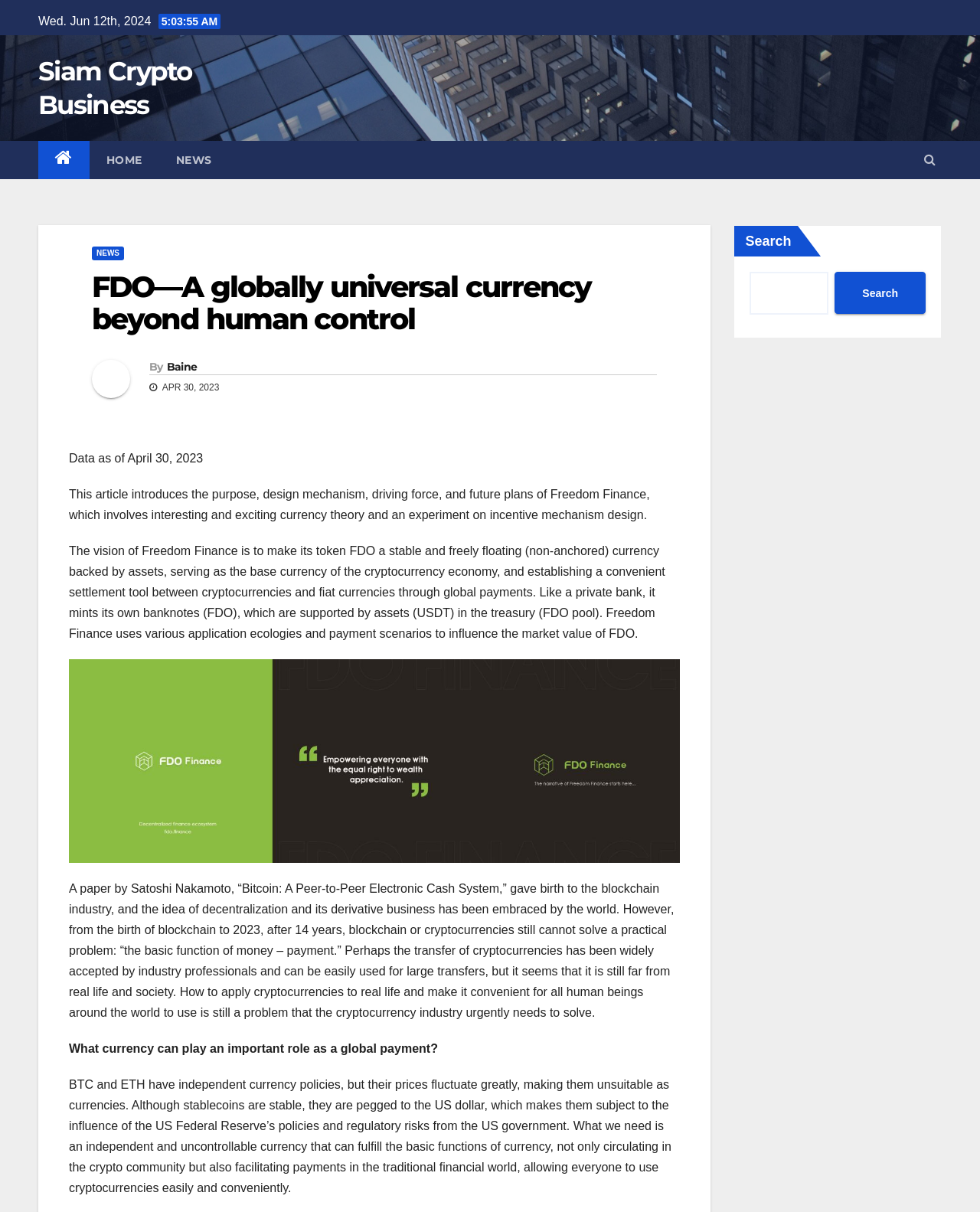Provide the bounding box coordinates of the HTML element described as: "Baine". The bounding box coordinates should be four float numbers between 0 and 1, i.e., [left, top, right, bottom].

[0.17, 0.297, 0.201, 0.309]